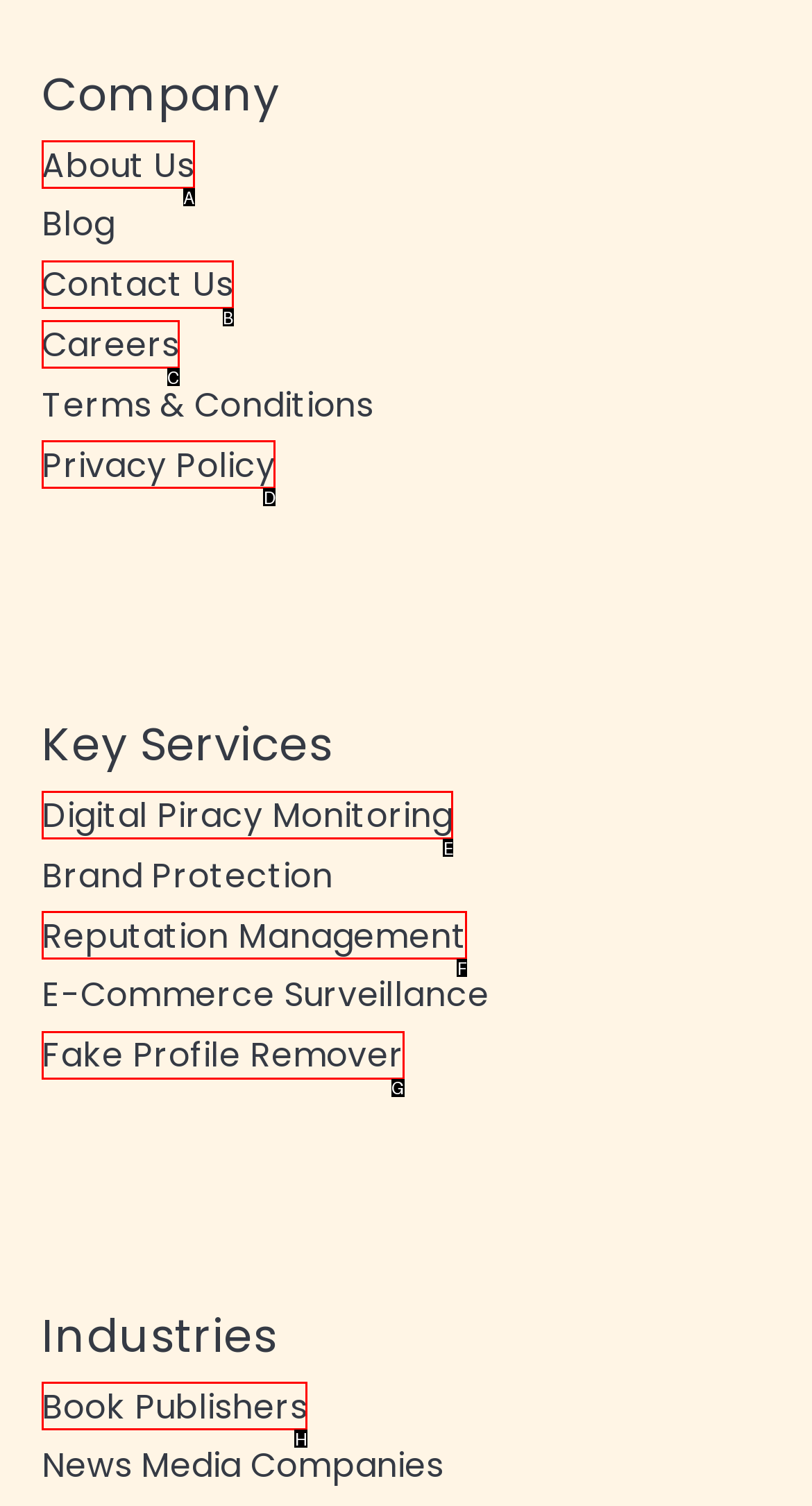Select the letter that corresponds to this element description: Fake Profile Remover
Answer with the letter of the correct option directly.

G